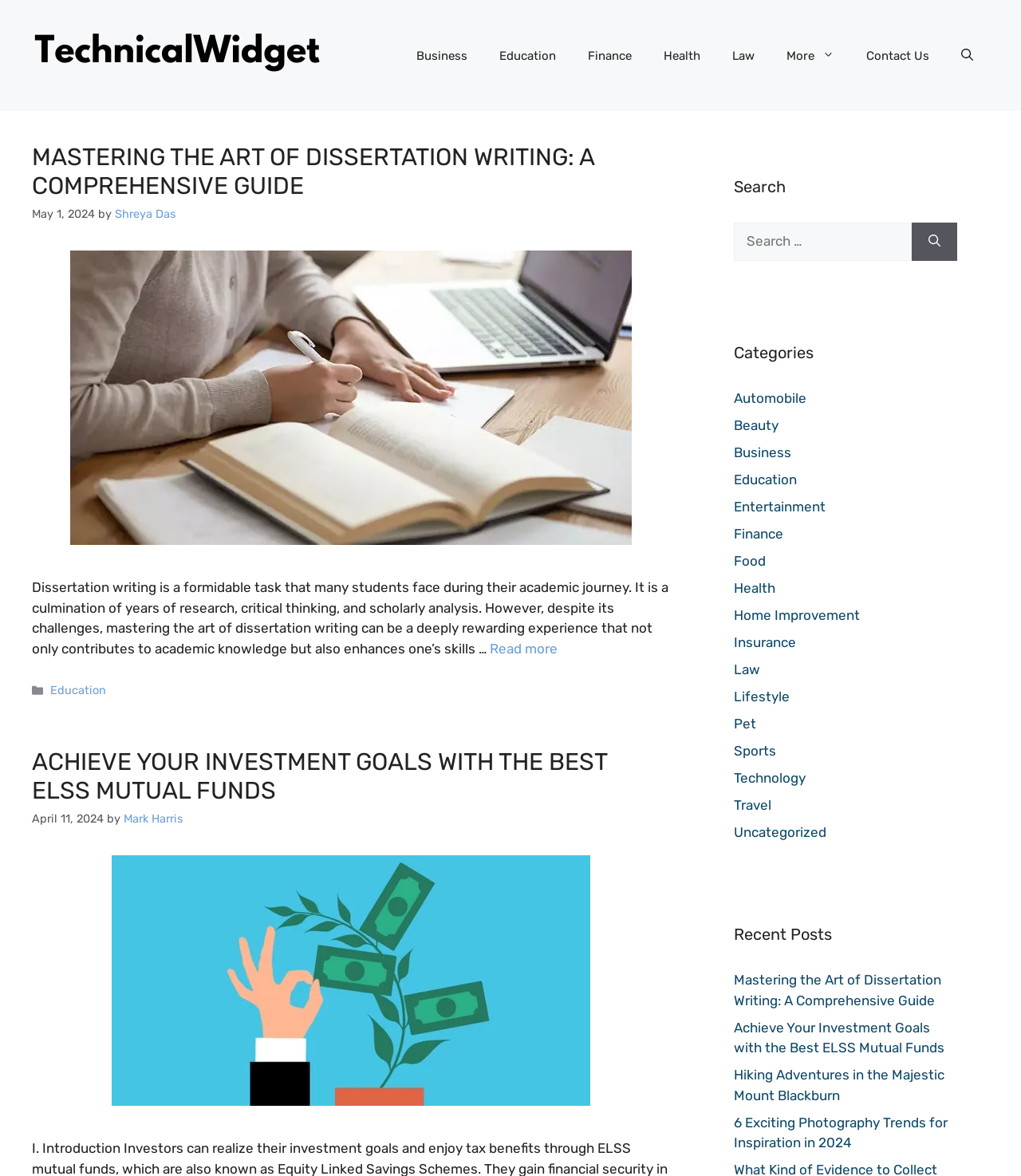Identify the bounding box coordinates for the element that needs to be clicked to fulfill this instruction: "Click on the 'Business' link in the navigation menu". Provide the coordinates in the format of four float numbers between 0 and 1: [left, top, right, bottom].

[0.392, 0.027, 0.473, 0.068]